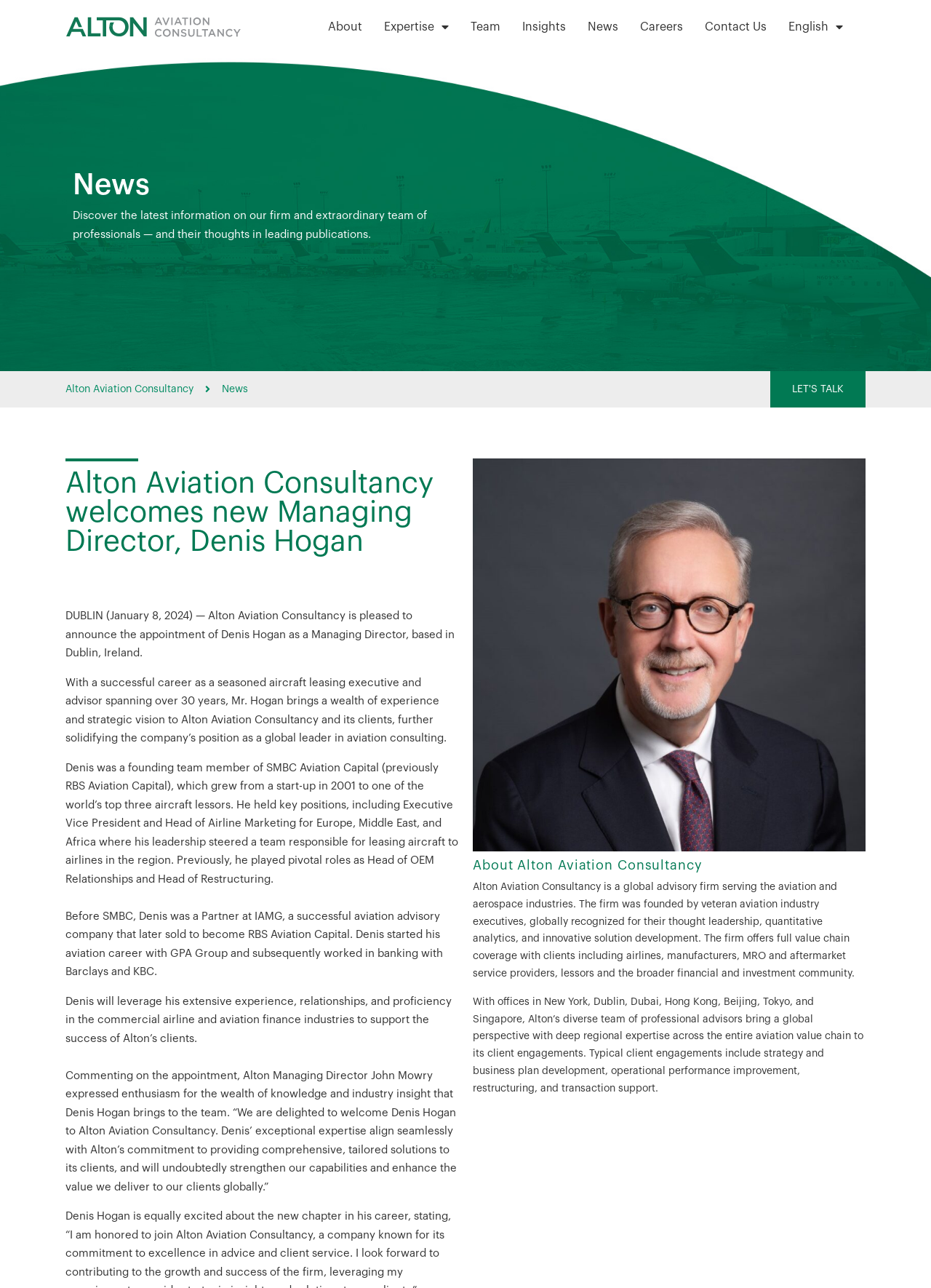What is the name of the new Managing Director?
Please respond to the question with a detailed and thorough explanation.

I found the answer by reading the heading 'Alton Aviation Consultancy welcomes new Managing Director, Denis Hogan' and the subsequent paragraphs that describe Denis Hogan's career and appointment as a Managing Director.